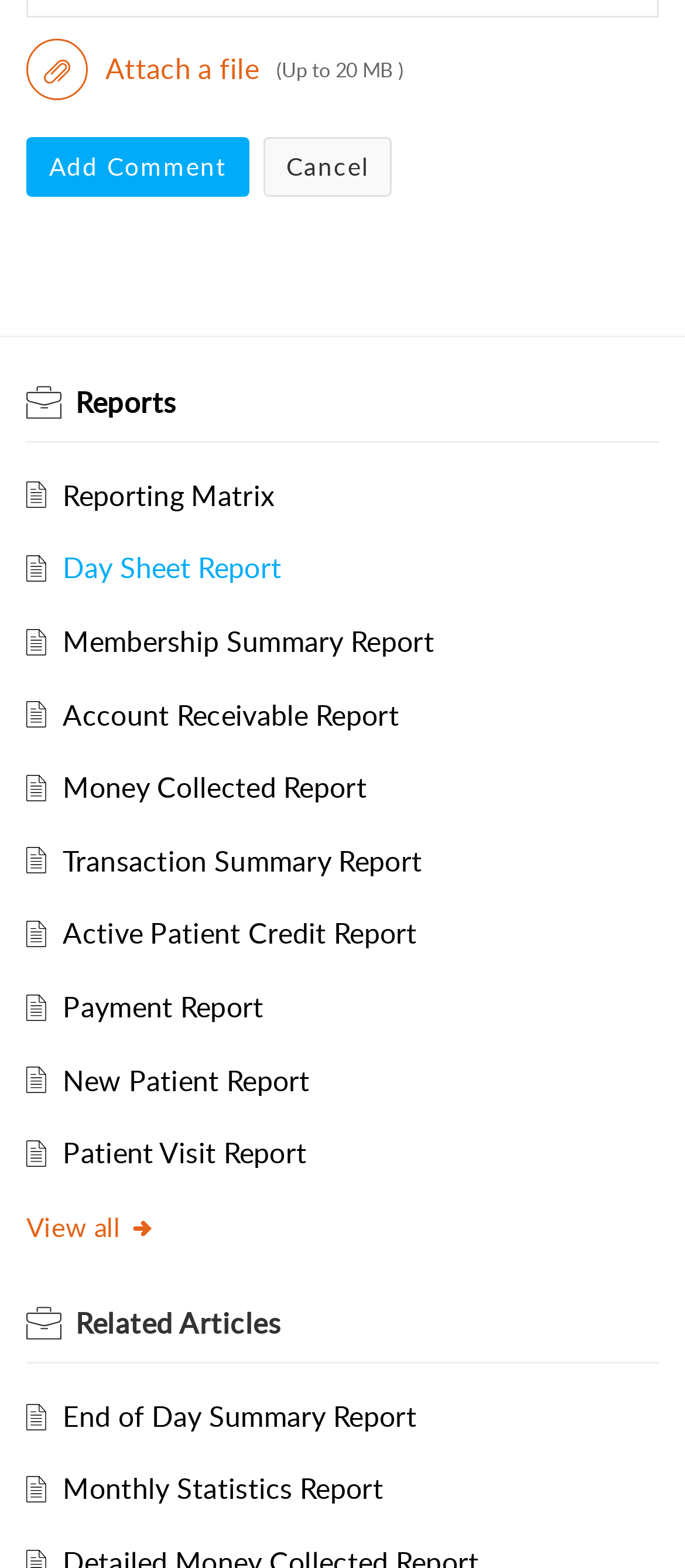Determine the bounding box coordinates for the area that needs to be clicked to fulfill this task: "Attach a file". The coordinates must be given as four float numbers between 0 and 1, i.e., [left, top, right, bottom].

[0.038, 0.025, 0.403, 0.064]